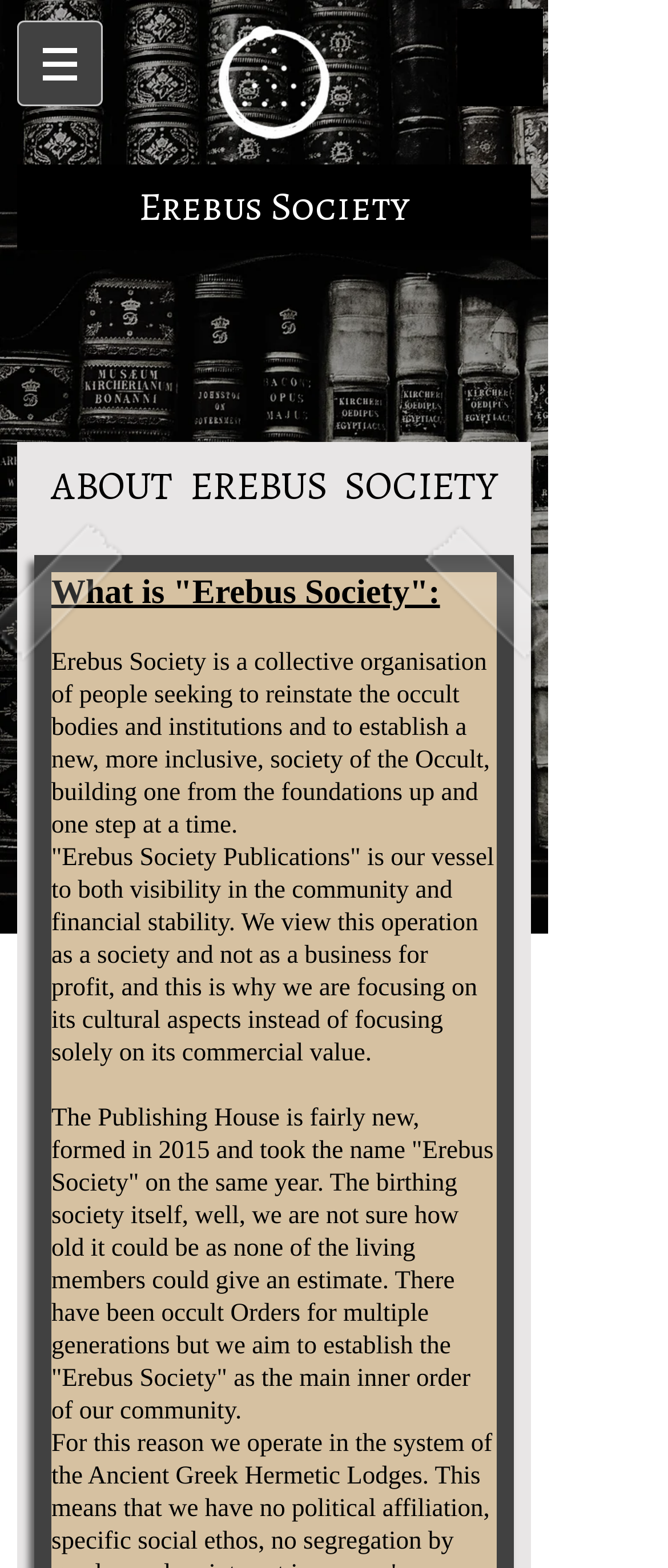Analyze and describe the webpage in a detailed narrative.

The webpage is about the Erebus Society, a collective organization focused on reinstating occult bodies and institutions. At the top left of the page, there is a navigation menu labeled "Site" with a button that has a popup menu. The button is accompanied by a small image. 

Below the navigation menu, there is a large heading that reads "Erebus Society" spanning most of the page width. Underneath this heading, there is a smaller heading that reads "ABOUT EREBUS SOCIETY". 

The main content of the page is divided into three paragraphs. The first paragraph starts with the question "What is 'Erebus Society'?" and provides a brief description of the organization's goals. The second paragraph explains the purpose of "Erebus Society Publications" and its focus on cultural aspects rather than commercial value. The third and longest paragraph provides more information about the history of the Publishing House and the society itself, mentioning that it was formed in 2015 and aims to establish itself as the main inner order of the community.